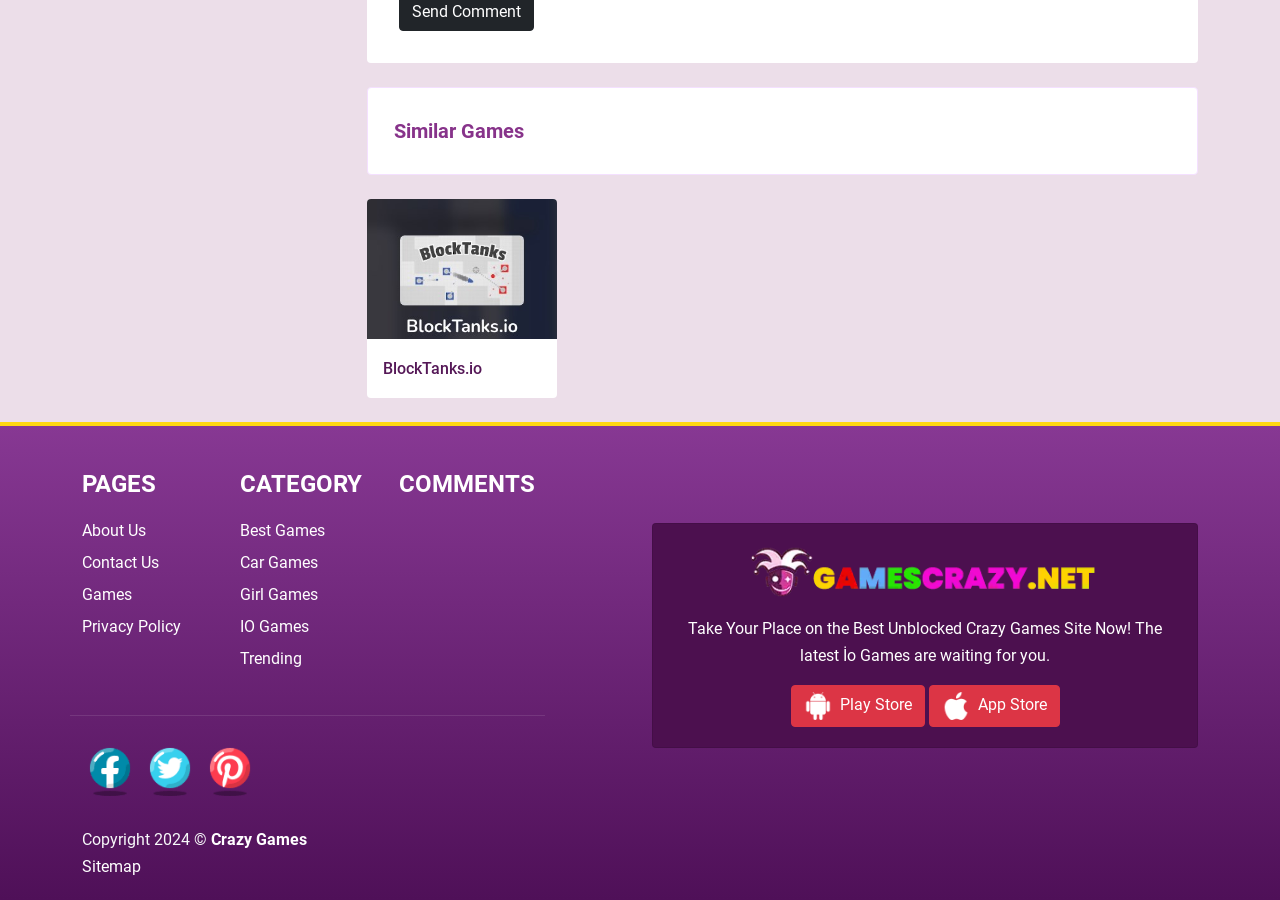Please answer the following question using a single word or phrase: 
What type of games are featured on this website?

IO Games